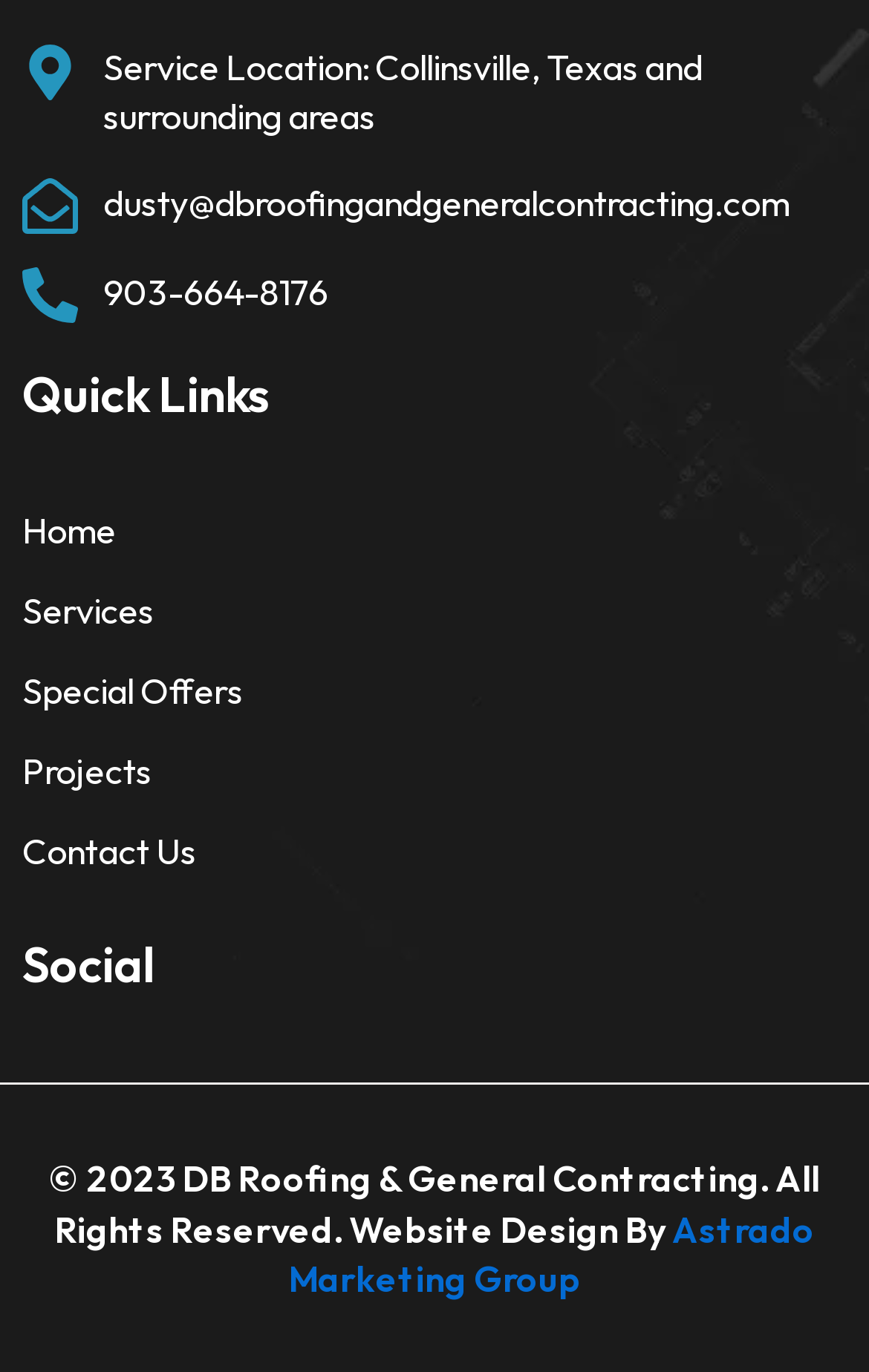Locate the UI element described by Special Offers and provide its bounding box coordinates. Use the format (top-left x, top-left y, bottom-right x, bottom-right y) with all values as floating point numbers between 0 and 1.

[0.026, 0.474, 0.974, 0.533]